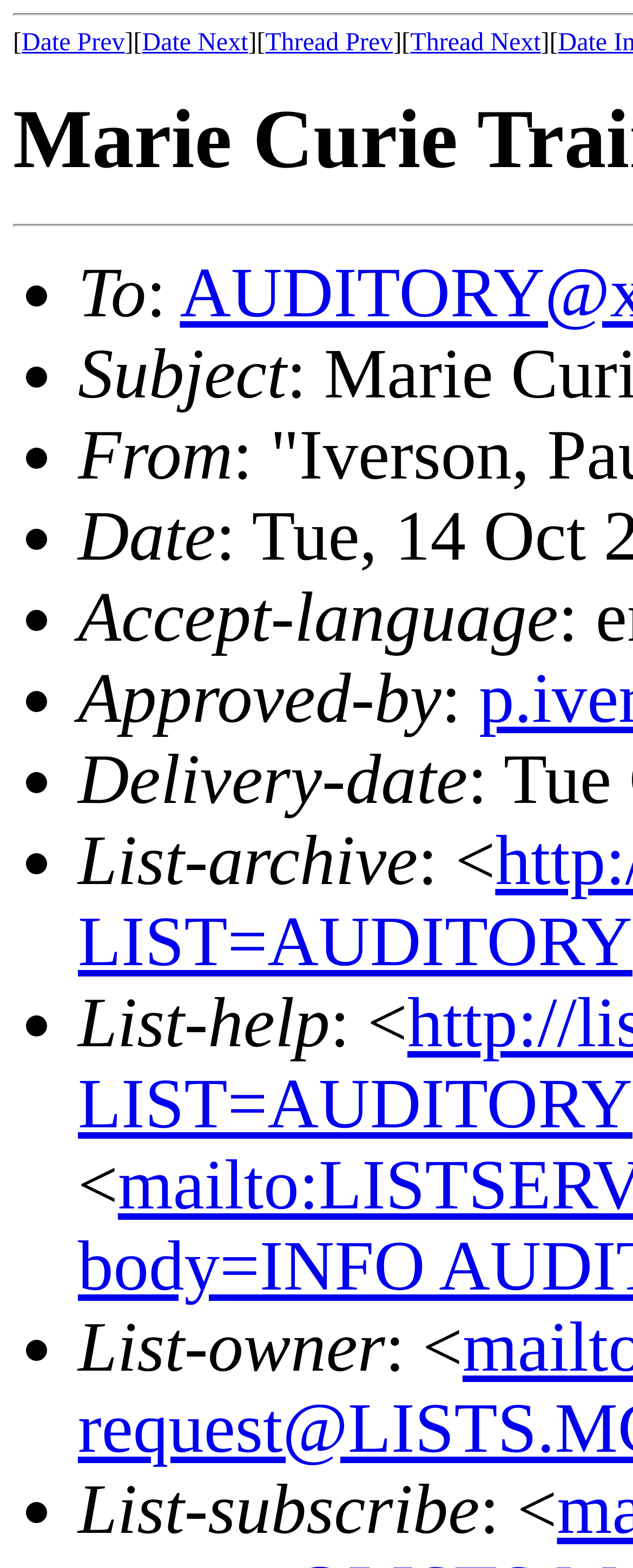Identify and provide the main heading of the webpage.

Marie Curie Trainee post at UCL